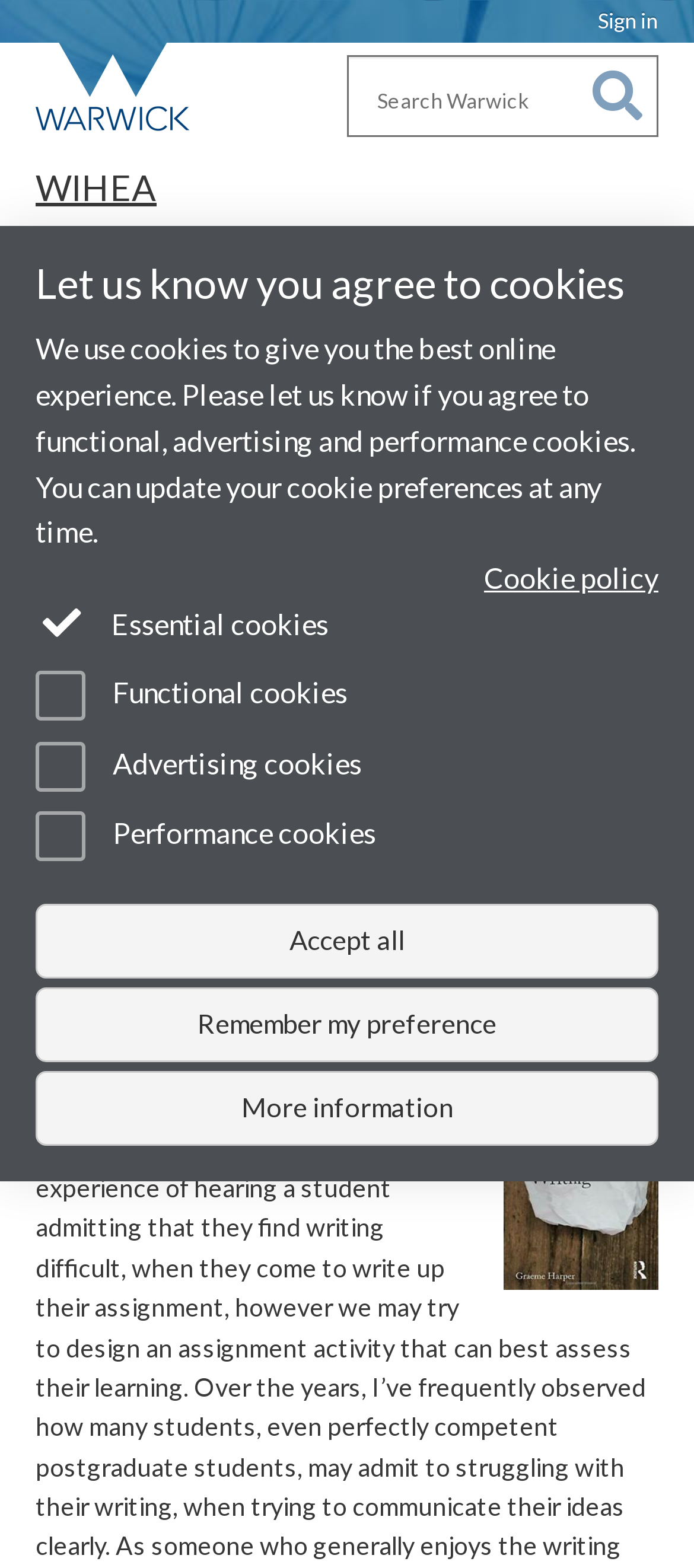Please provide the bounding box coordinates for the element that needs to be clicked to perform the instruction: "Search Warwick". The coordinates must consist of four float numbers between 0 and 1, formatted as [left, top, right, bottom].

[0.5, 0.035, 0.949, 0.087]